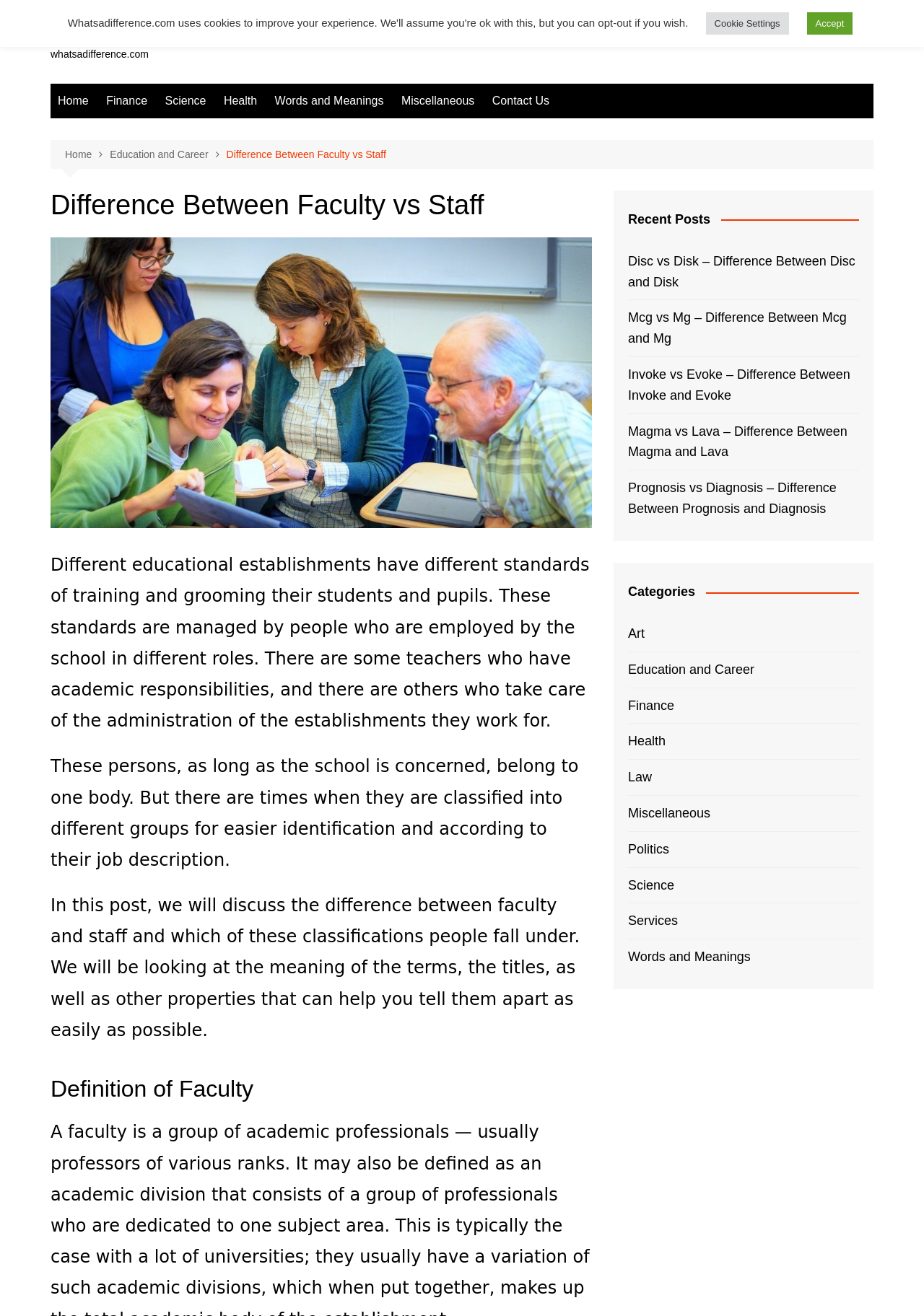Locate the bounding box for the described UI element: "Cookie Settings". Ensure the coordinates are four float numbers between 0 and 1, formatted as [left, top, right, bottom].

[0.764, 0.009, 0.854, 0.026]